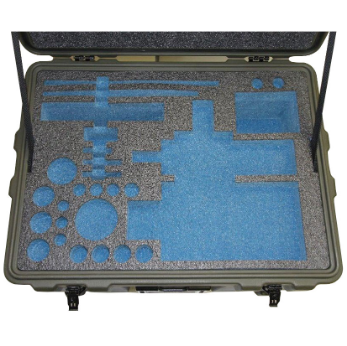Provide a one-word or short-phrase answer to the question:
What is the color of the foam inserts in the case?

Vibrant blue